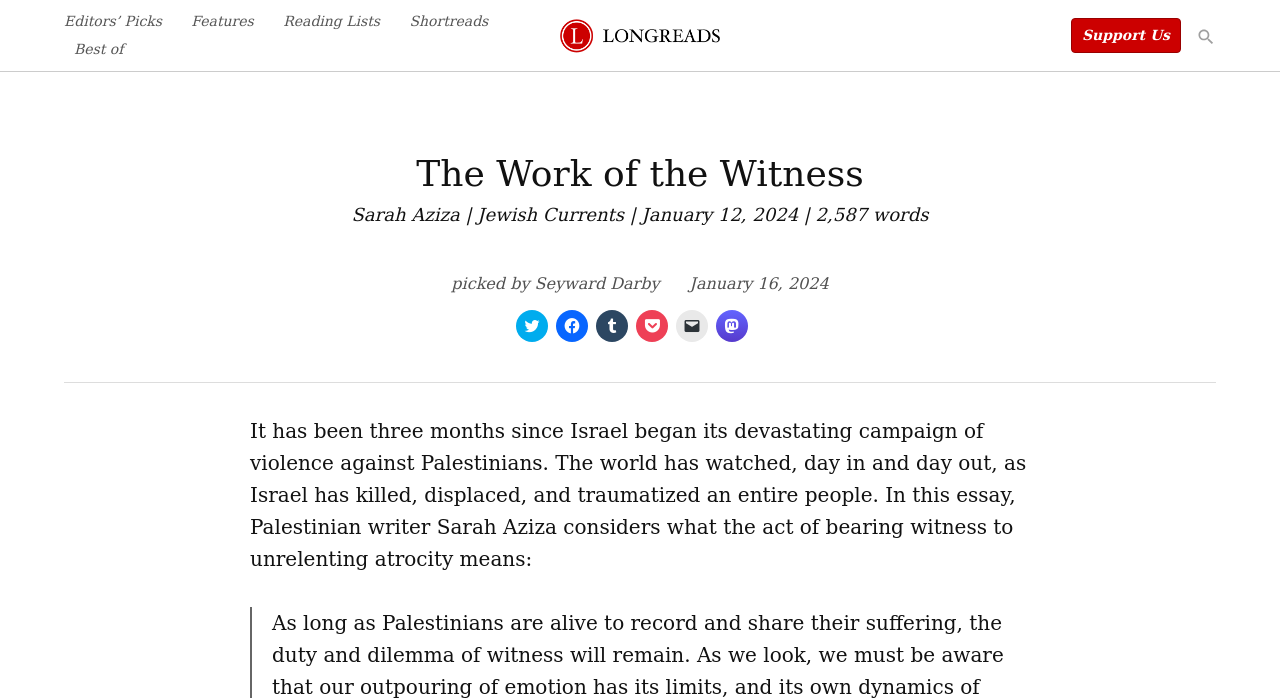Bounding box coordinates are specified in the format (top-left x, top-left y, bottom-right x, bottom-right y). All values are floating point numbers bounded between 0 and 1. Please provide the bounding box coordinate of the region this sentence describes: Longreads

[0.63, 0.051, 0.73, 0.091]